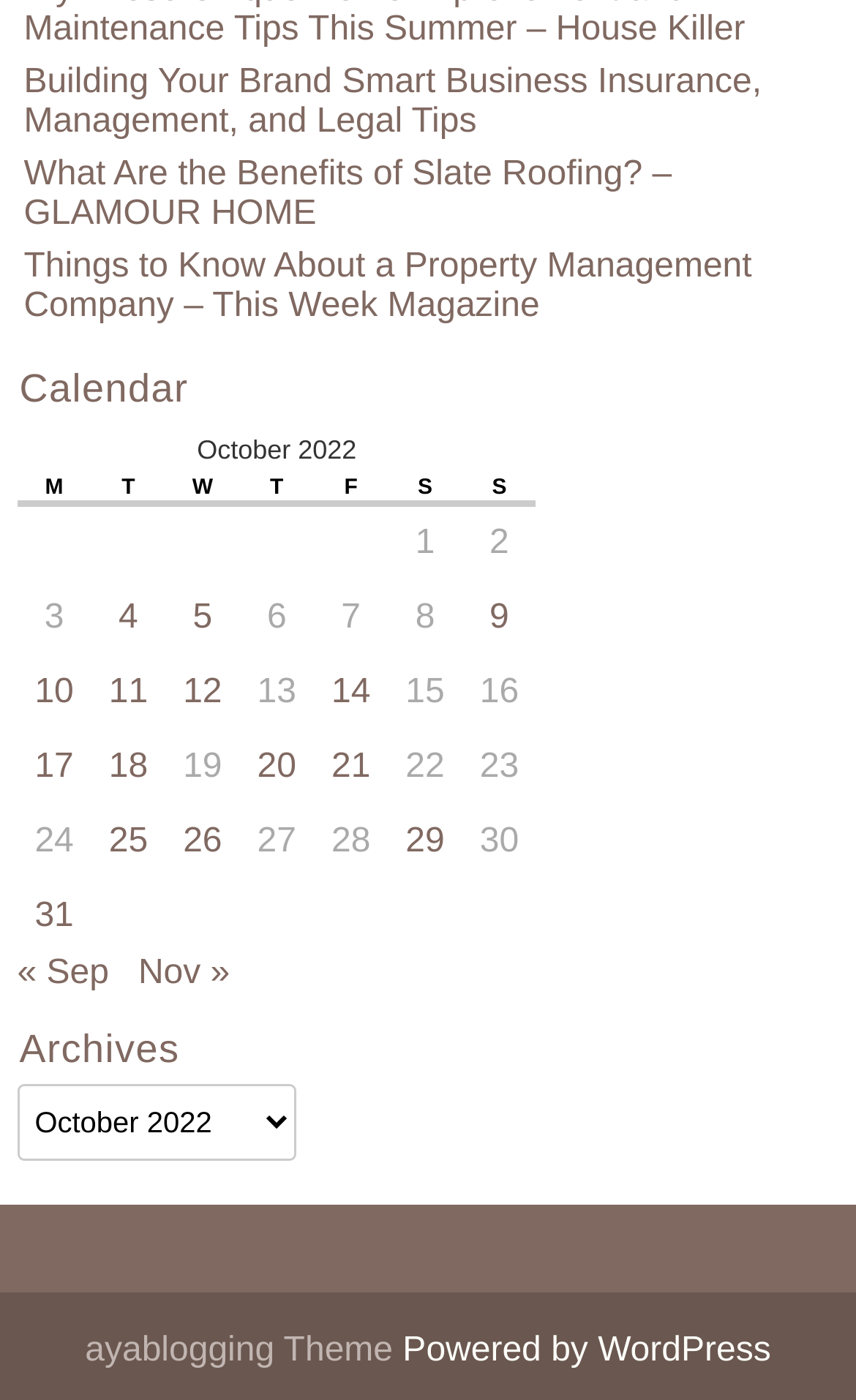Highlight the bounding box coordinates of the element you need to click to perform the following instruction: "Go to previous month."

[0.02, 0.682, 0.127, 0.708]